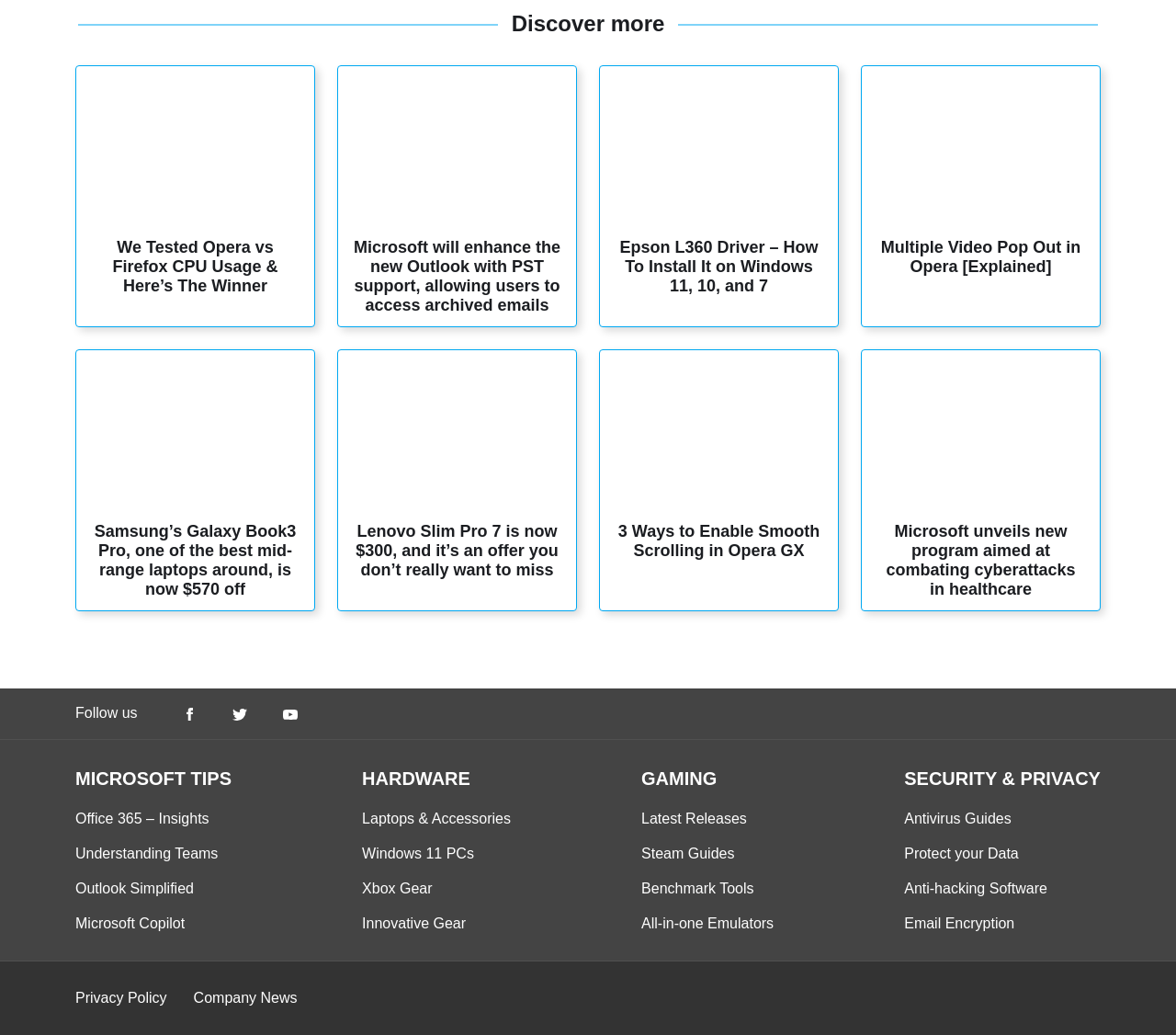Please locate the bounding box coordinates of the element that needs to be clicked to achieve the following instruction: "Follow us on Facebook". The coordinates should be four float numbers between 0 and 1, i.e., [left, top, right, bottom].

[0.154, 0.682, 0.168, 0.698]